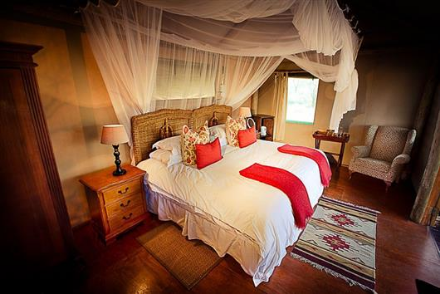Analyze the image and provide a detailed answer to the question: What is the purpose of the armchair?

The caption describes the armchair as 'inviting' and 'tucked in the corner', suggesting that it is intended for relaxation. This is further supported by the overall atmosphere of the room, which is described as 'welcoming and intimate'.